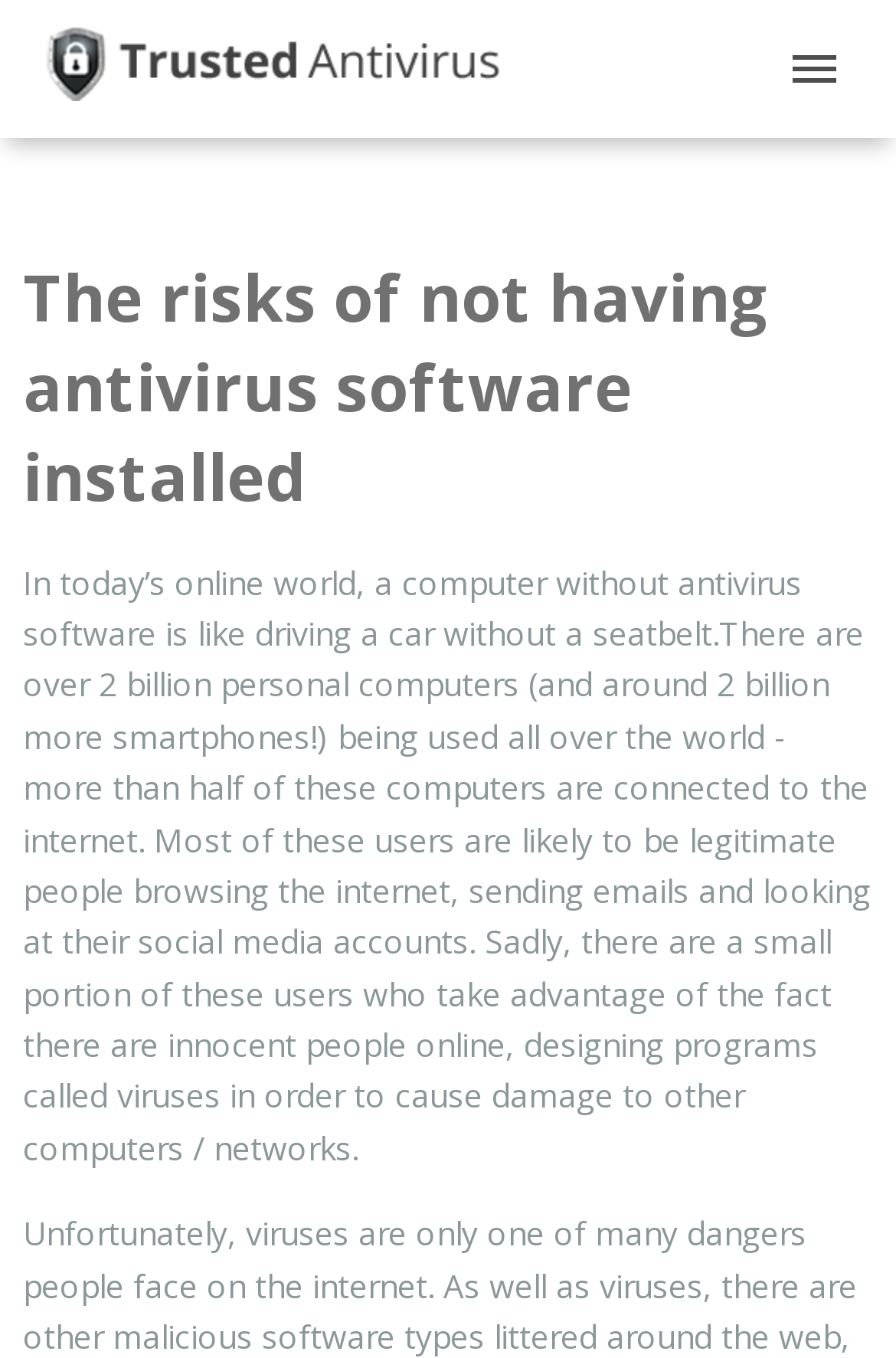What is the shape of the logo?
Based on the image, give a concise answer in the form of a single word or short phrase.

Image